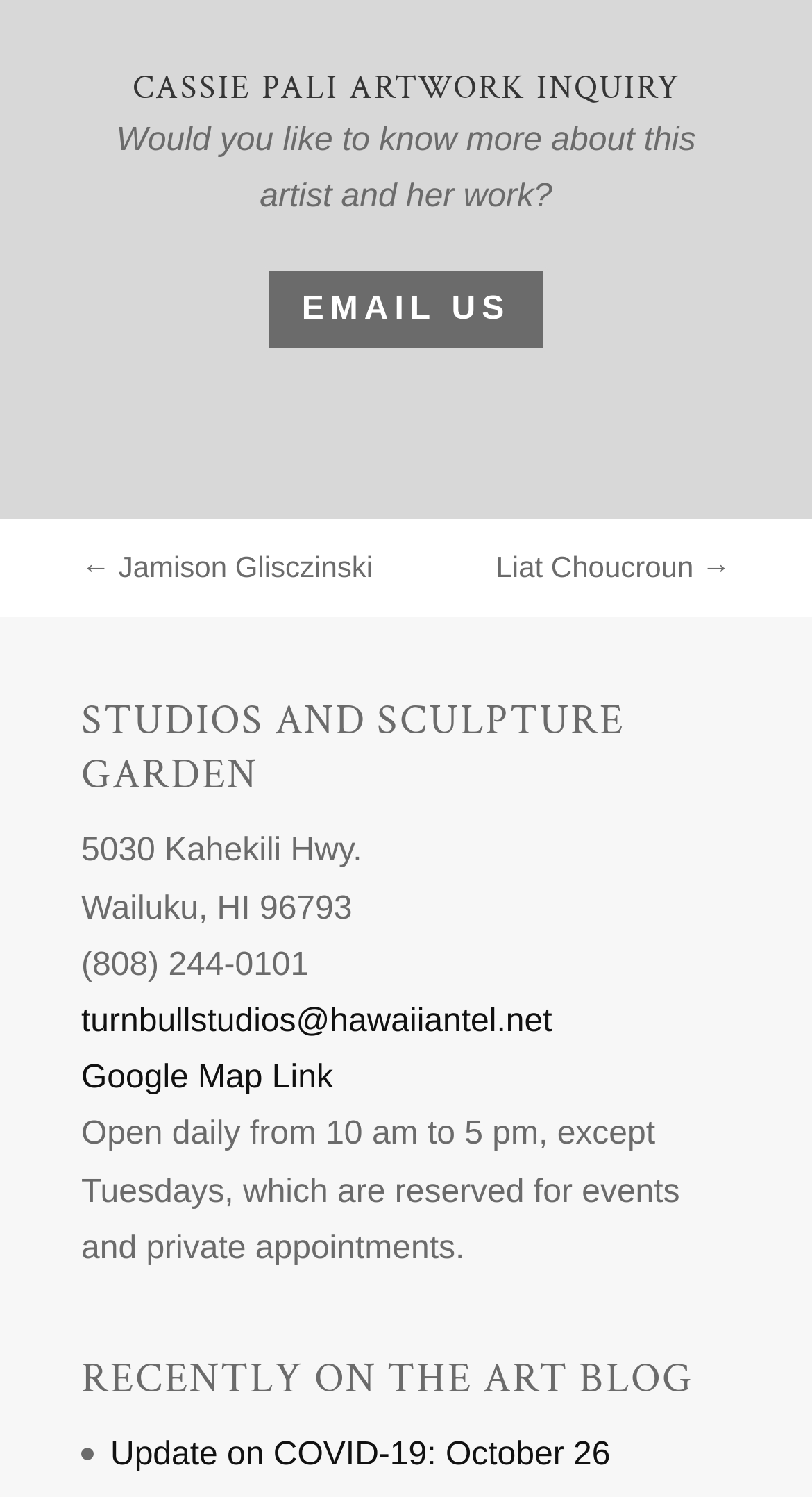Specify the bounding box coordinates of the area that needs to be clicked to achieve the following instruction: "Email the artist".

[0.325, 0.178, 0.675, 0.235]